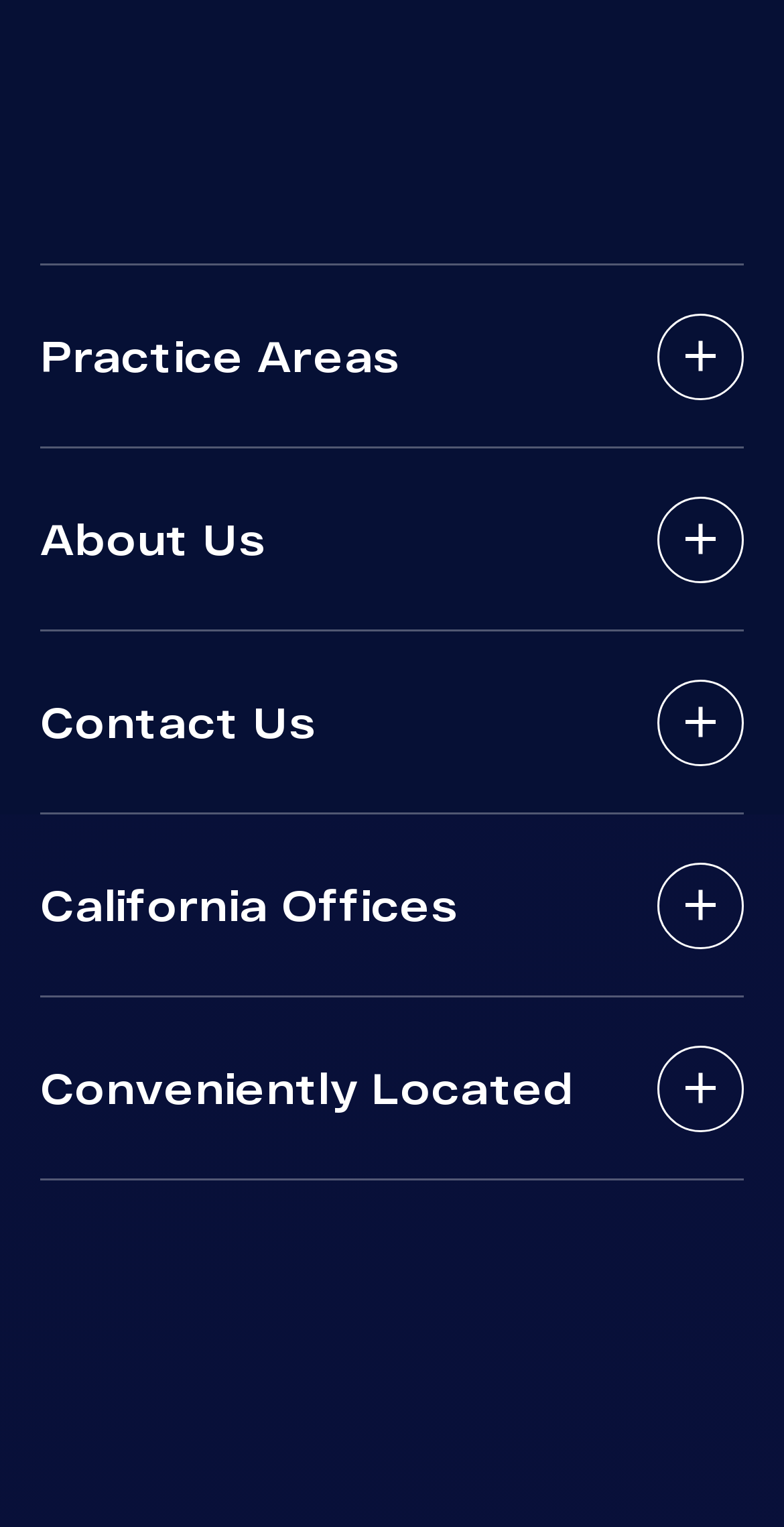Please give the bounding box coordinates of the area that should be clicked to fulfill the following instruction: "Contact the firm using phone number (888) 488-1391". The coordinates should be in the format of four float numbers from 0 to 1, i.e., [left, top, right, bottom].

[0.051, 0.54, 0.413, 0.564]